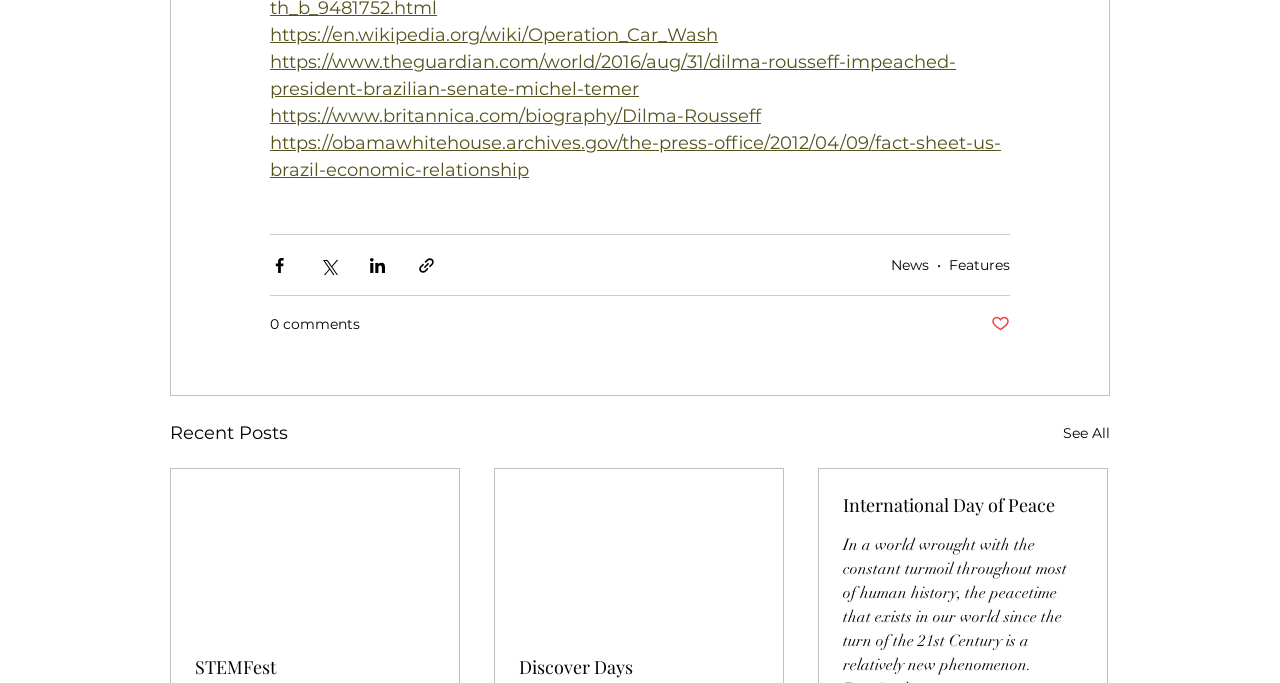How many comments are there on the current post?
Make sure to answer the question with a detailed and comprehensive explanation.

The text '0 comments' is displayed on the webpage, which indicates that there are no comments on the current post.